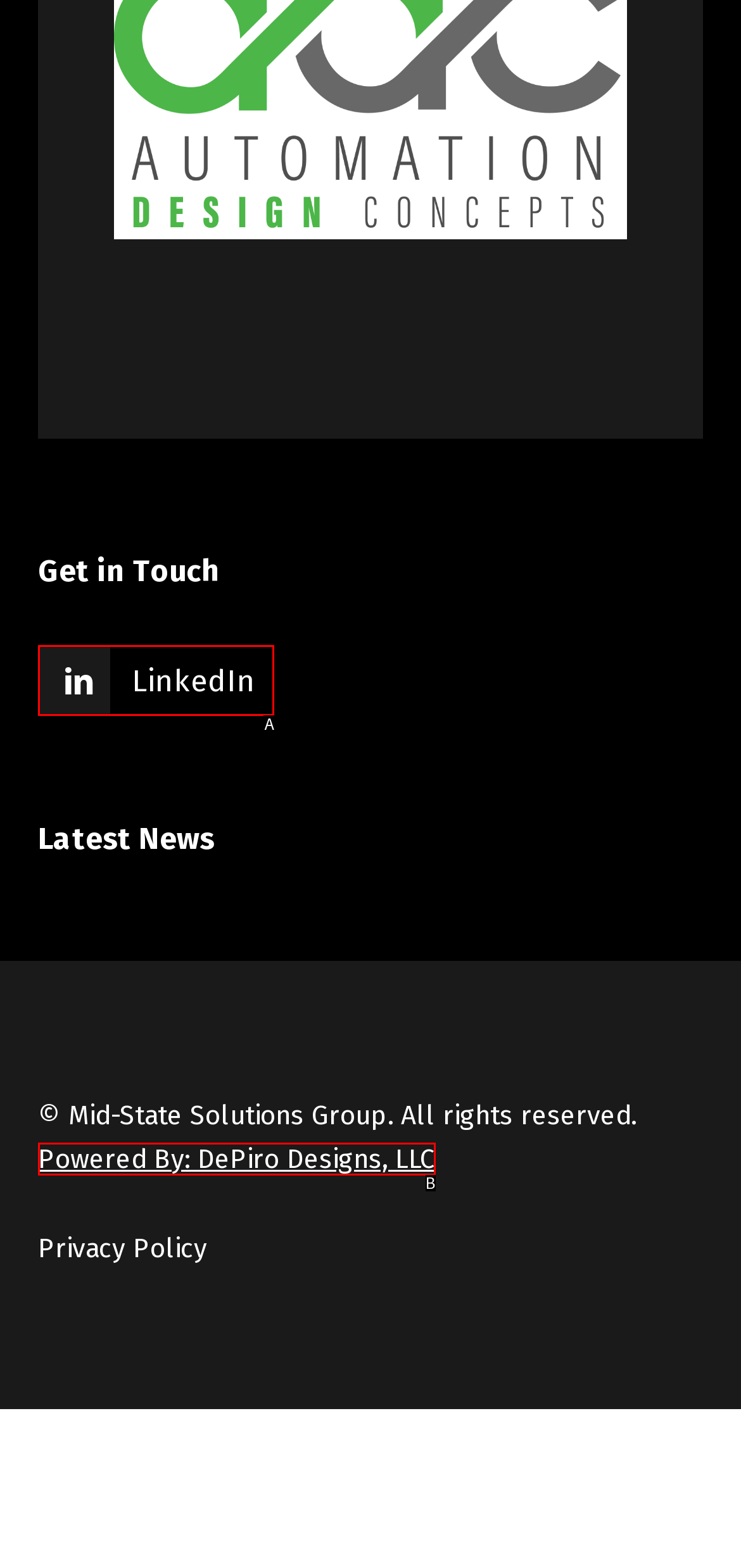Look at the description: Navigation Menu
Determine the letter of the matching UI element from the given choices.

None